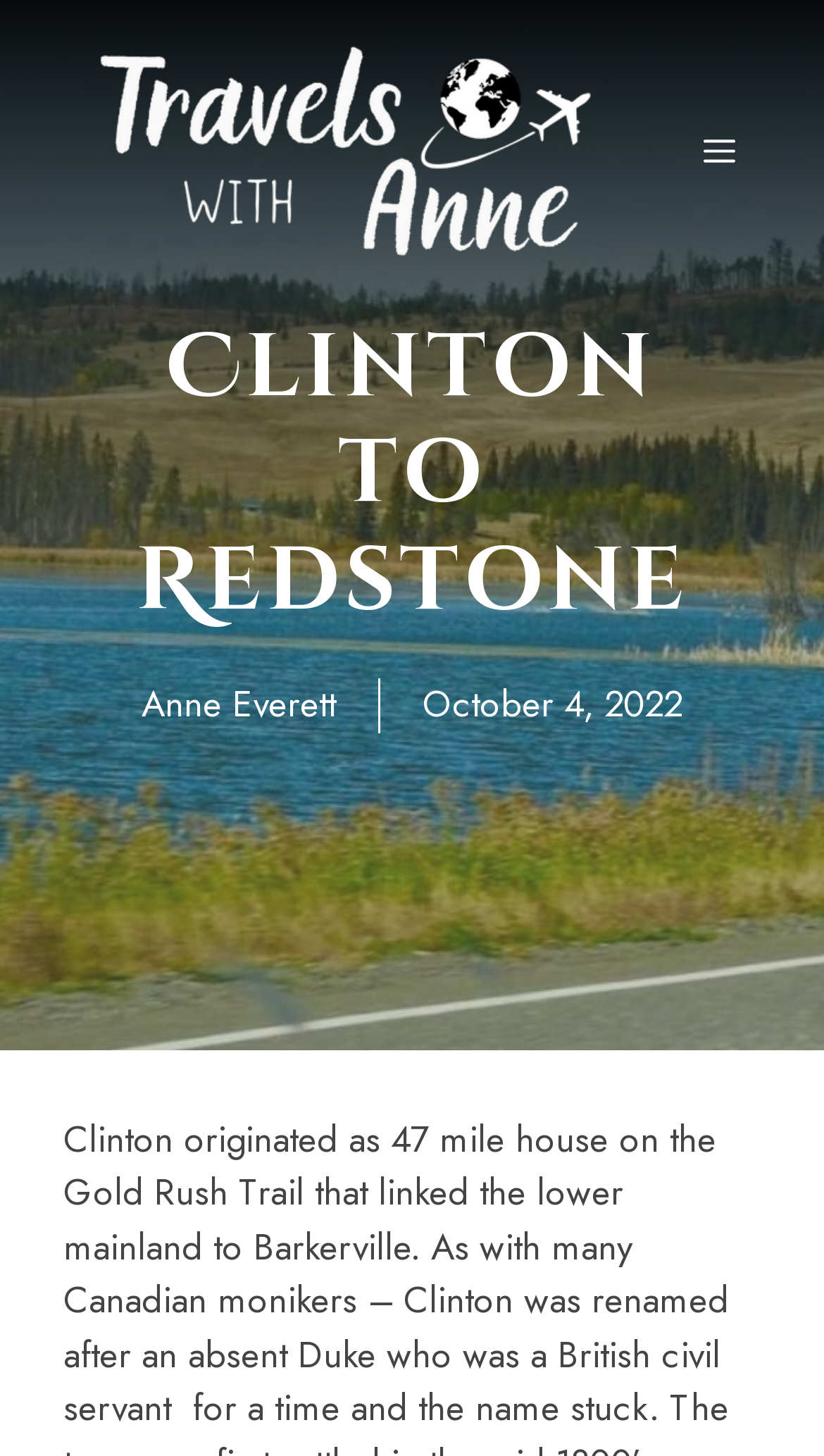Provide the bounding box coordinates, formatted as (top-left x, top-left y, bottom-right x, bottom-right y), with all values being floating point numbers between 0 and 1. Identify the bounding box of the UI element that matches the description: alt="Travels With Anne"

[0.077, 0.084, 0.744, 0.119]